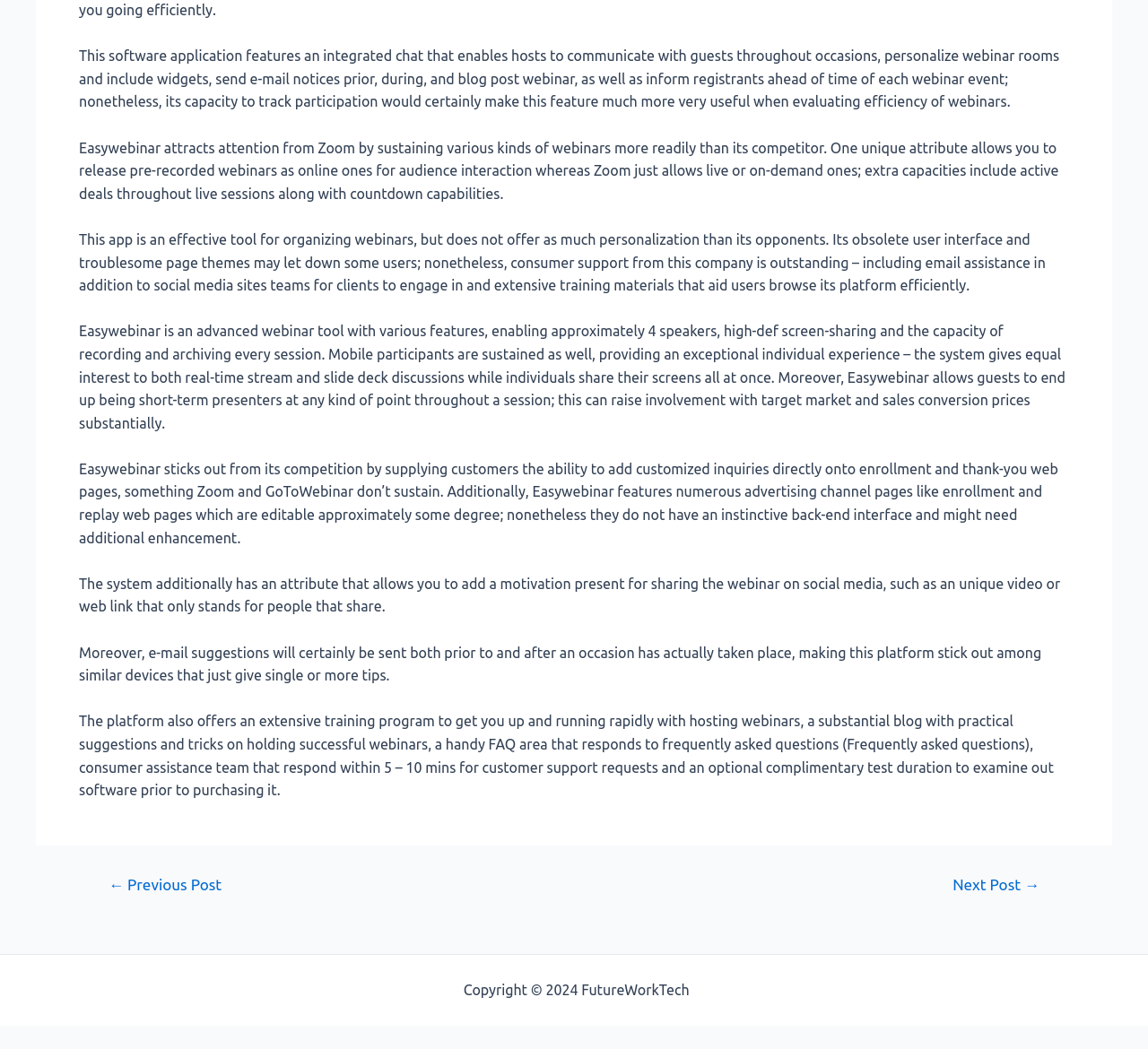Kindly respond to the following question with a single word or a brief phrase: 
What is the purpose of the 'add a motivation present' feature?

to encourage sharing on social media